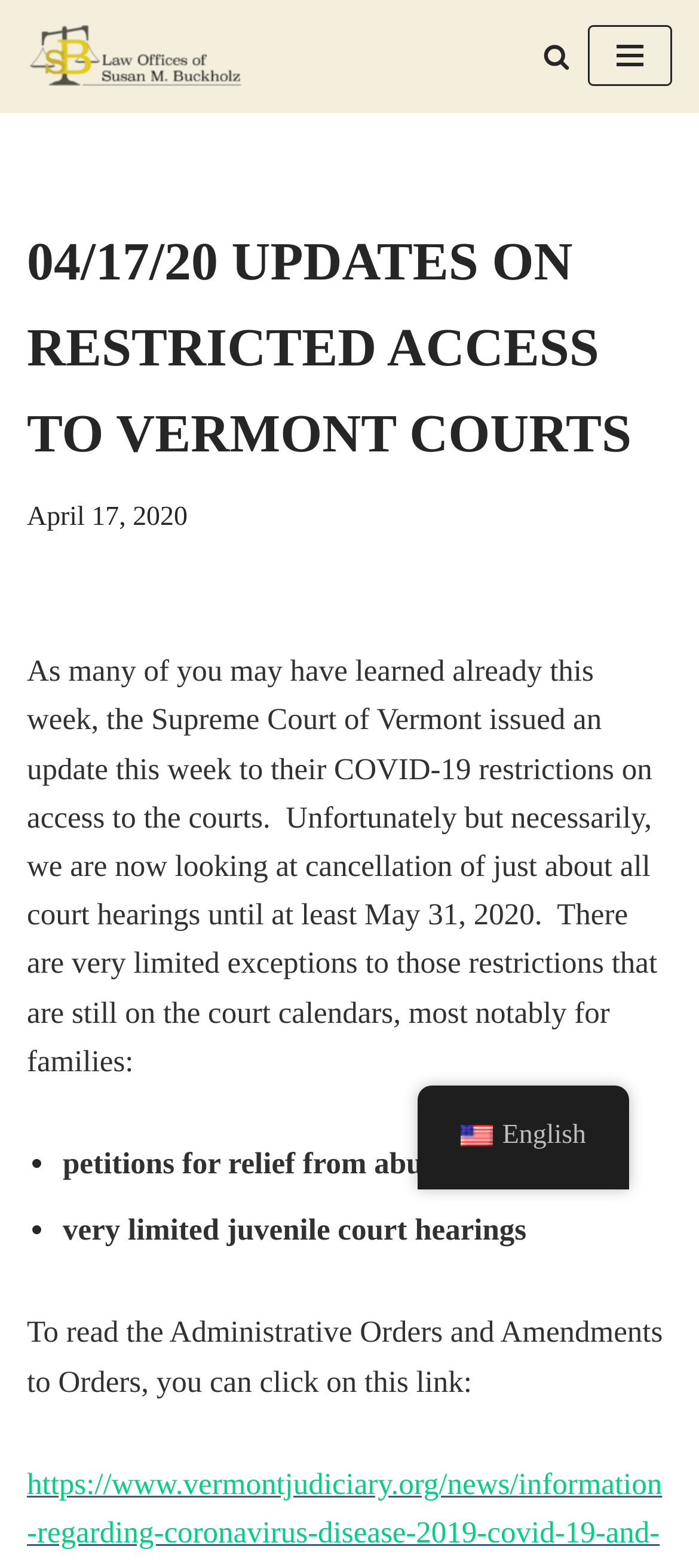What is the name of the law office?
Look at the image and answer with only one word or phrase.

Law Offices of Susan M. Buckholz